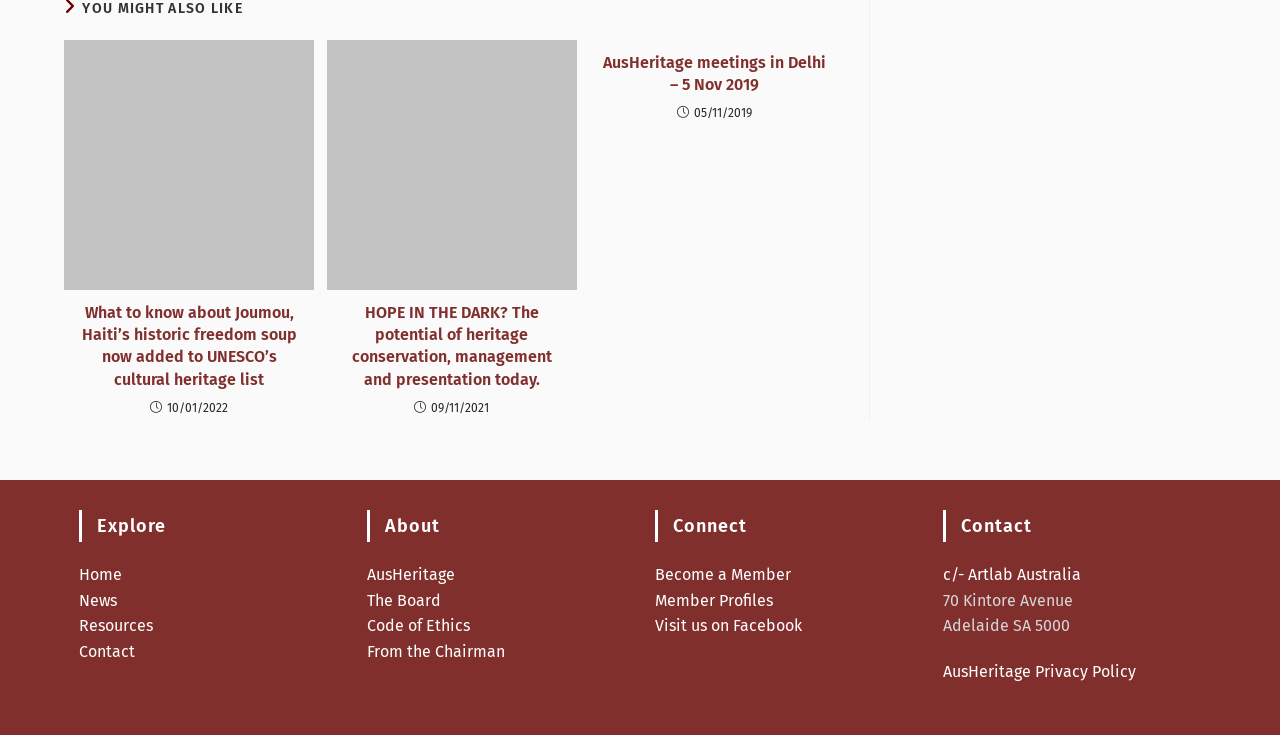Pinpoint the bounding box coordinates of the clickable element to carry out the following instruction: "Visit AusHeritage homepage."

[0.287, 0.769, 0.355, 0.795]